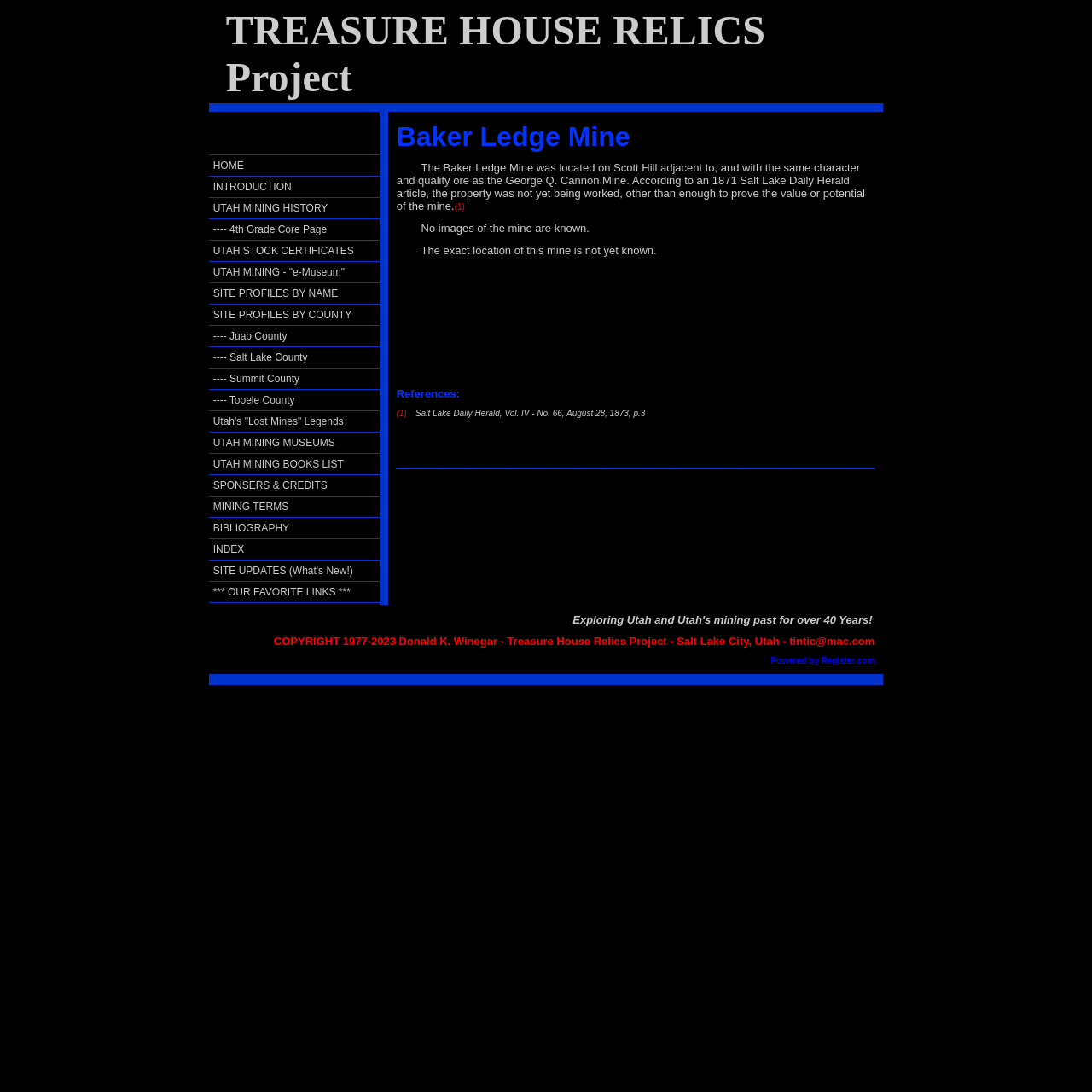Select the bounding box coordinates of the element I need to click to carry out the following instruction: "click on the HOME link".

[0.191, 0.141, 0.355, 0.161]